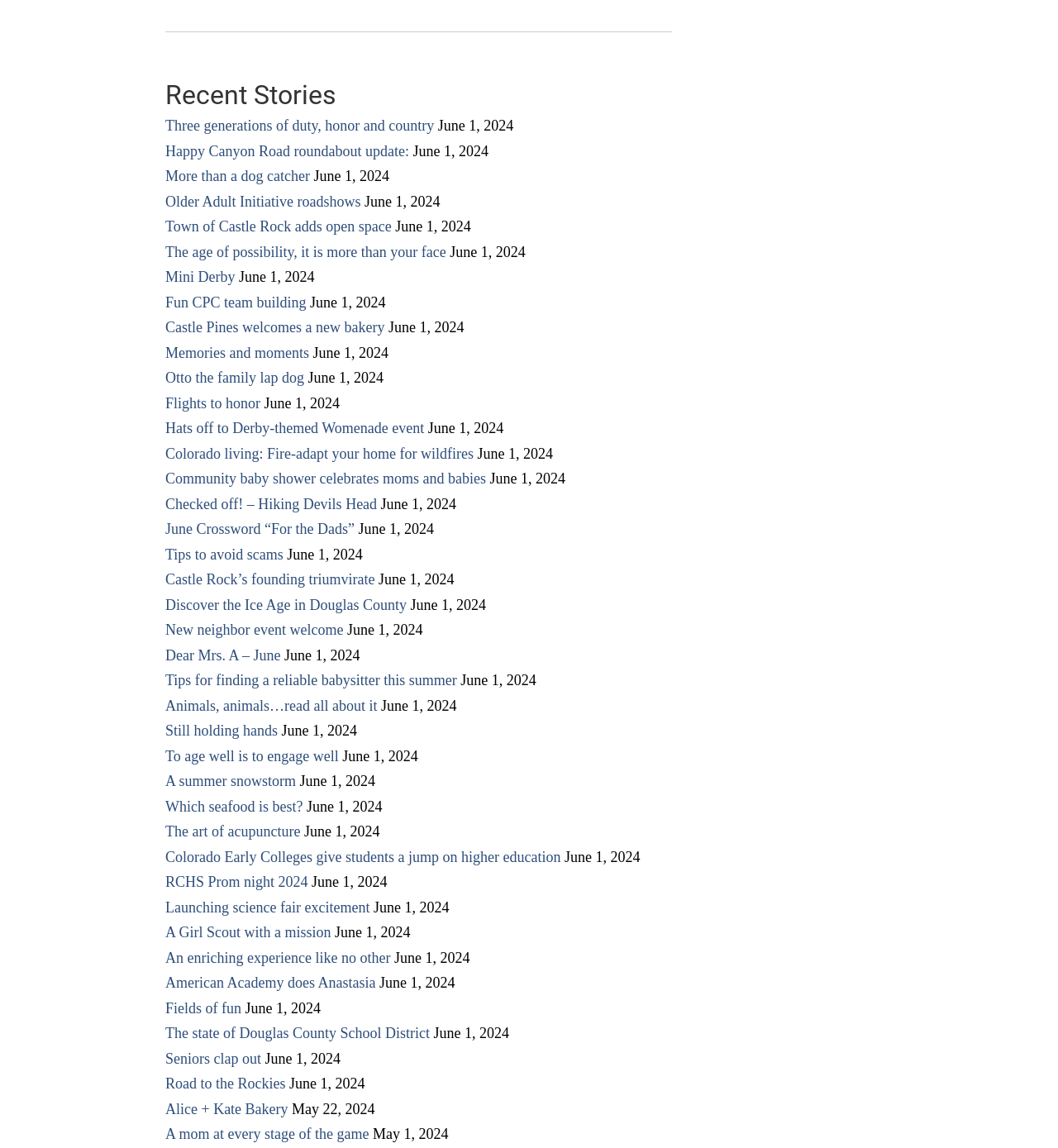Please locate the bounding box coordinates of the region I need to click to follow this instruction: "Follow Moto Animals on Facebook".

None